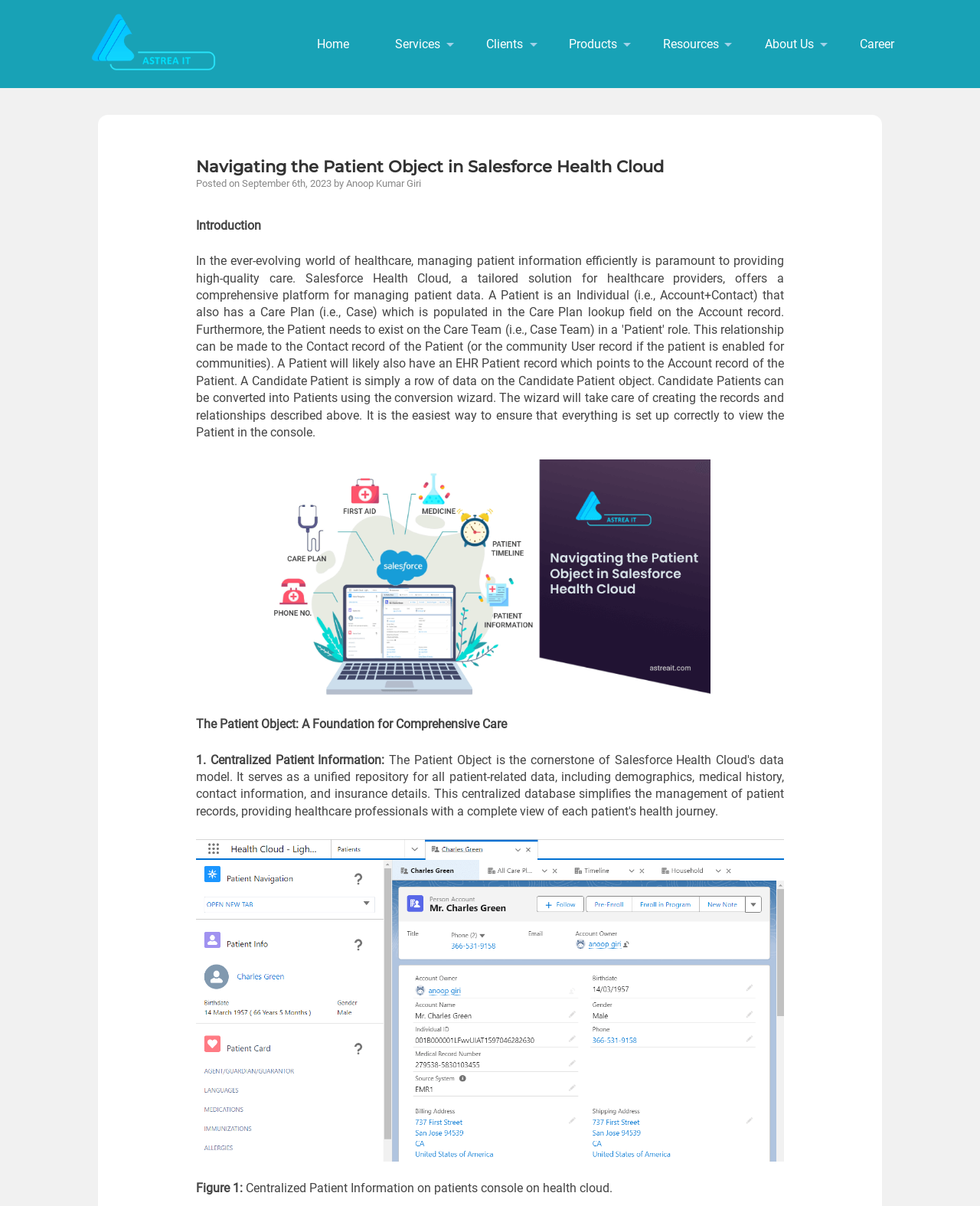Using the provided description Home, find the bounding box coordinates for the UI element. Provide the coordinates in (top-left x, top-left y, bottom-right x, bottom-right y) format, ensuring all values are between 0 and 1.

[0.3, 0.0, 0.38, 0.073]